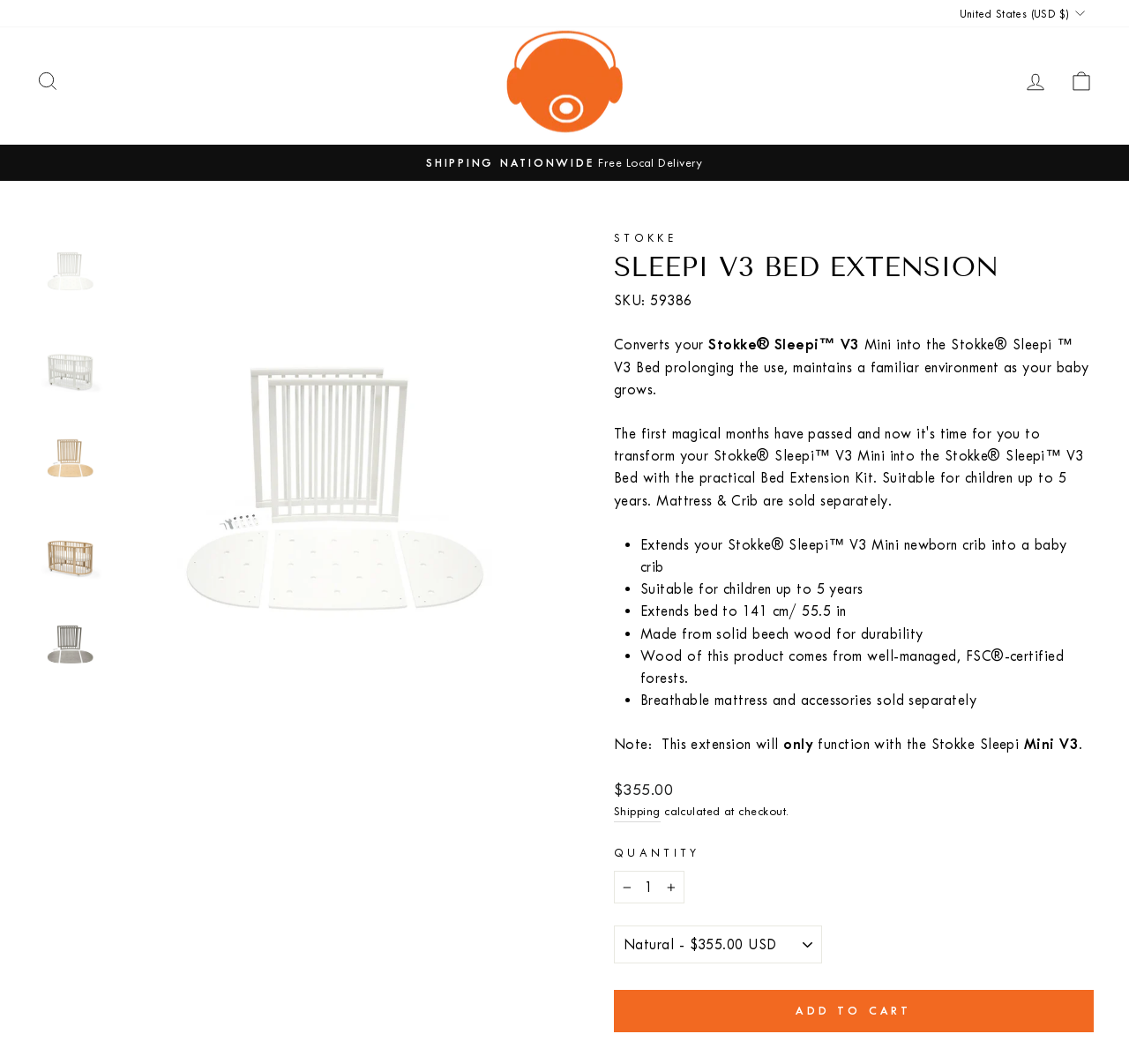What is the title or heading displayed on the webpage?

SLEEPI V3 BED EXTENSION